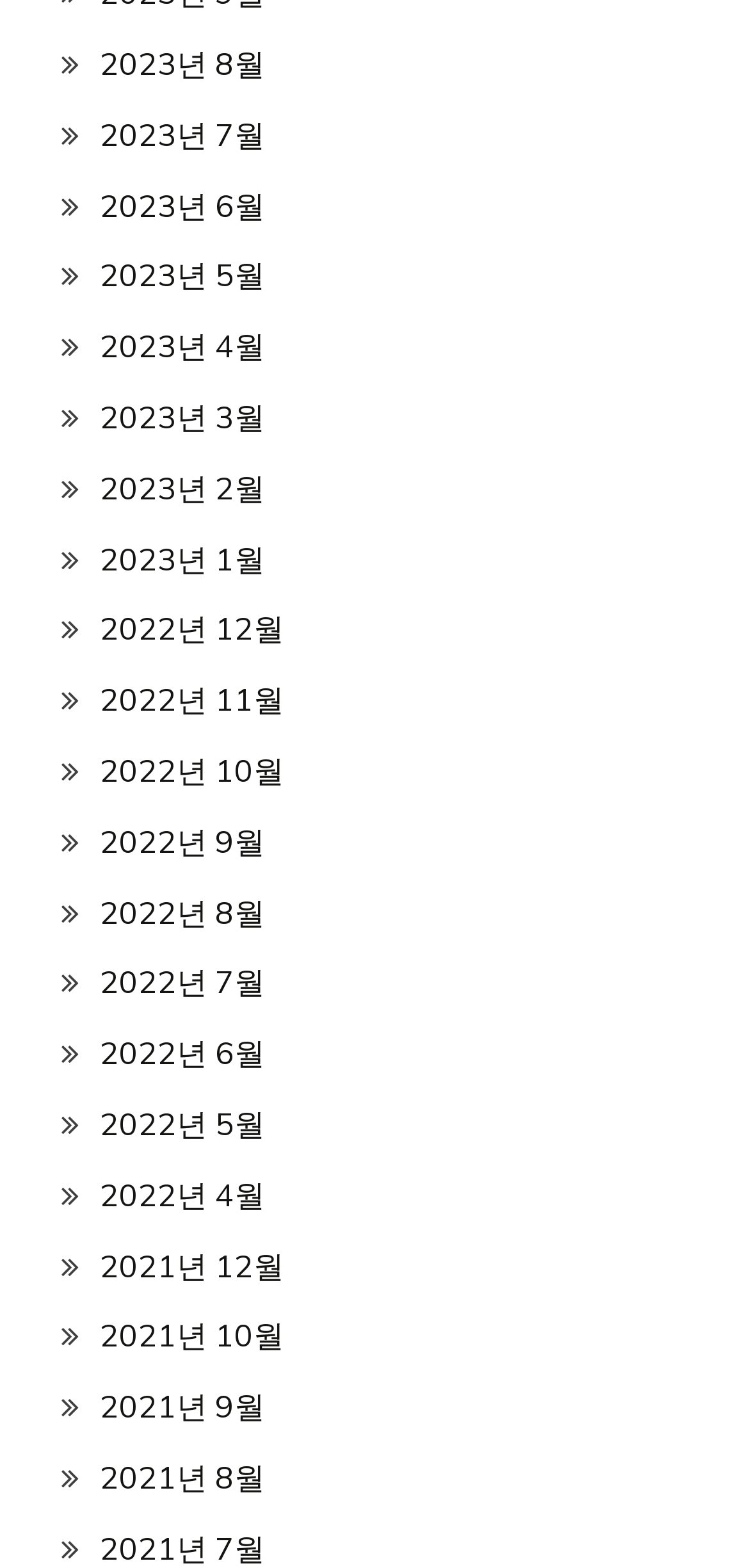Please specify the coordinates of the bounding box for the element that should be clicked to carry out this instruction: "View archives for 2021년 9월". The coordinates must be four float numbers between 0 and 1, formatted as [left, top, right, bottom].

[0.133, 0.885, 0.354, 0.909]